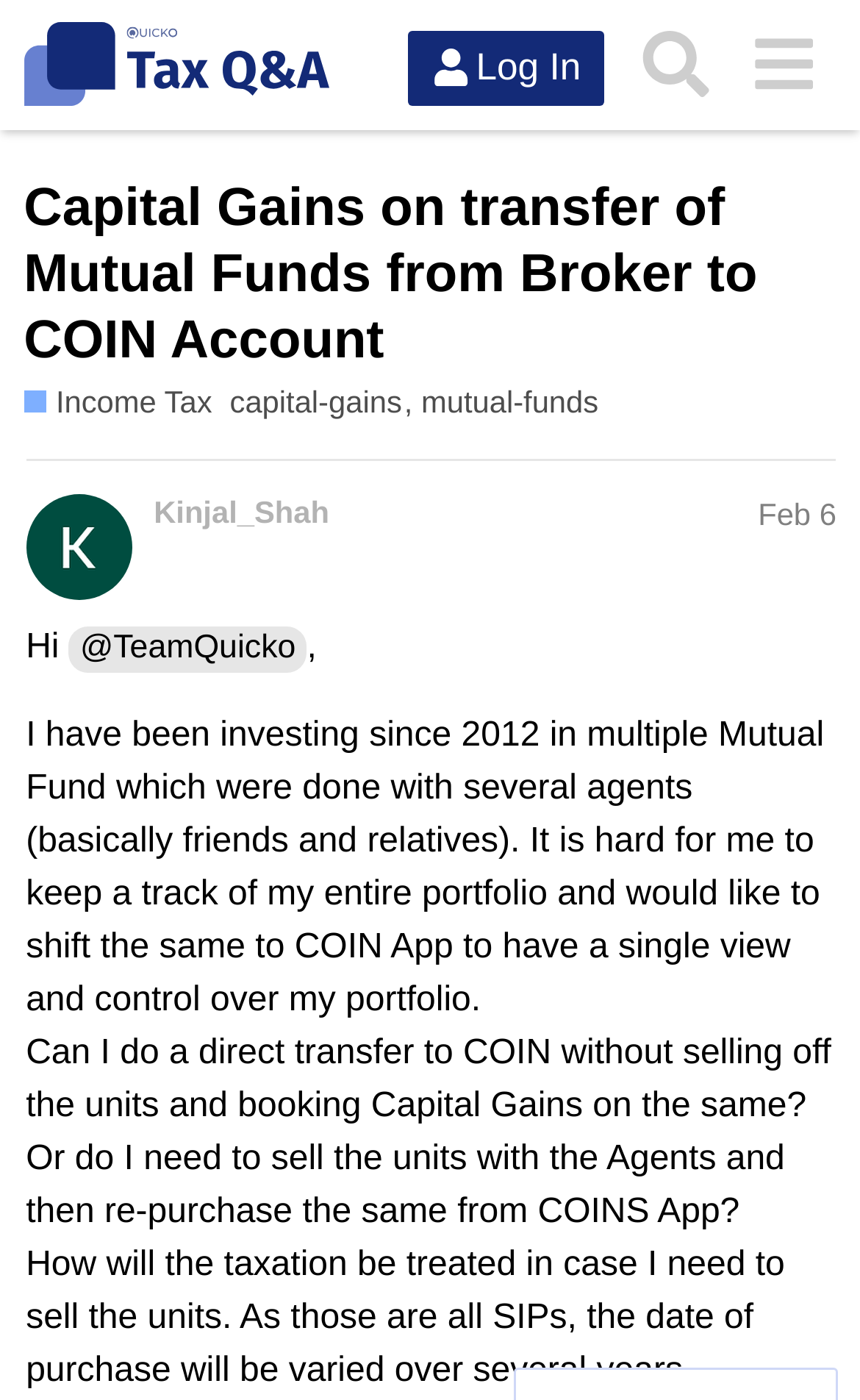Can you give a detailed response to the following question using the information from the image? What type of investments are being discussed?

The type of investments being discussed are Mutual Funds, which is indicated by the link 'mutual-funds' and the text 'I have been investing since 2012 in multiple Mutual Fund which were done with several agents (basically friends and relatives)'.